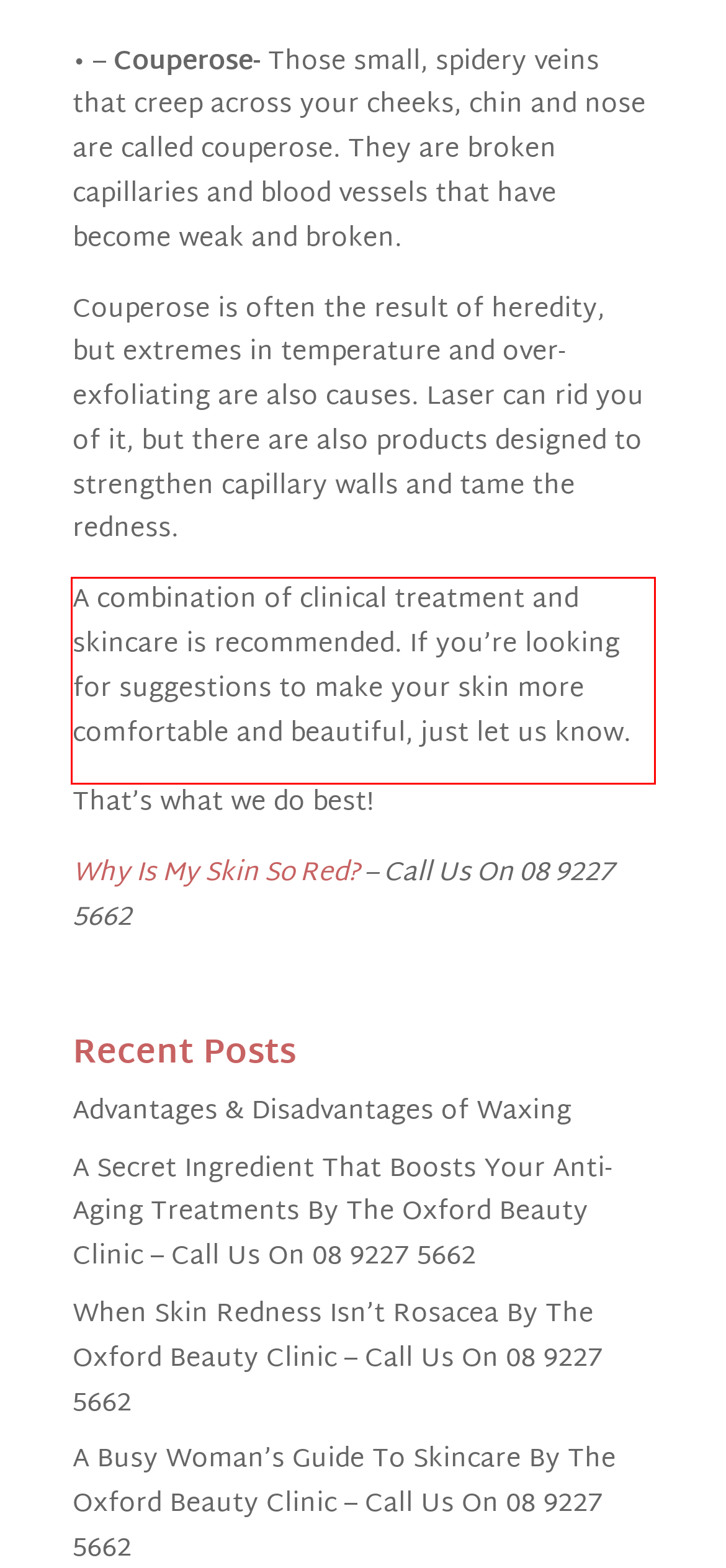In the screenshot of the webpage, find the red bounding box and perform OCR to obtain the text content restricted within this red bounding box.

A combination of clinical treatment and skincare is recommended. If you’re looking for suggestions to make your skin more comfortable and beautiful, just let us know.